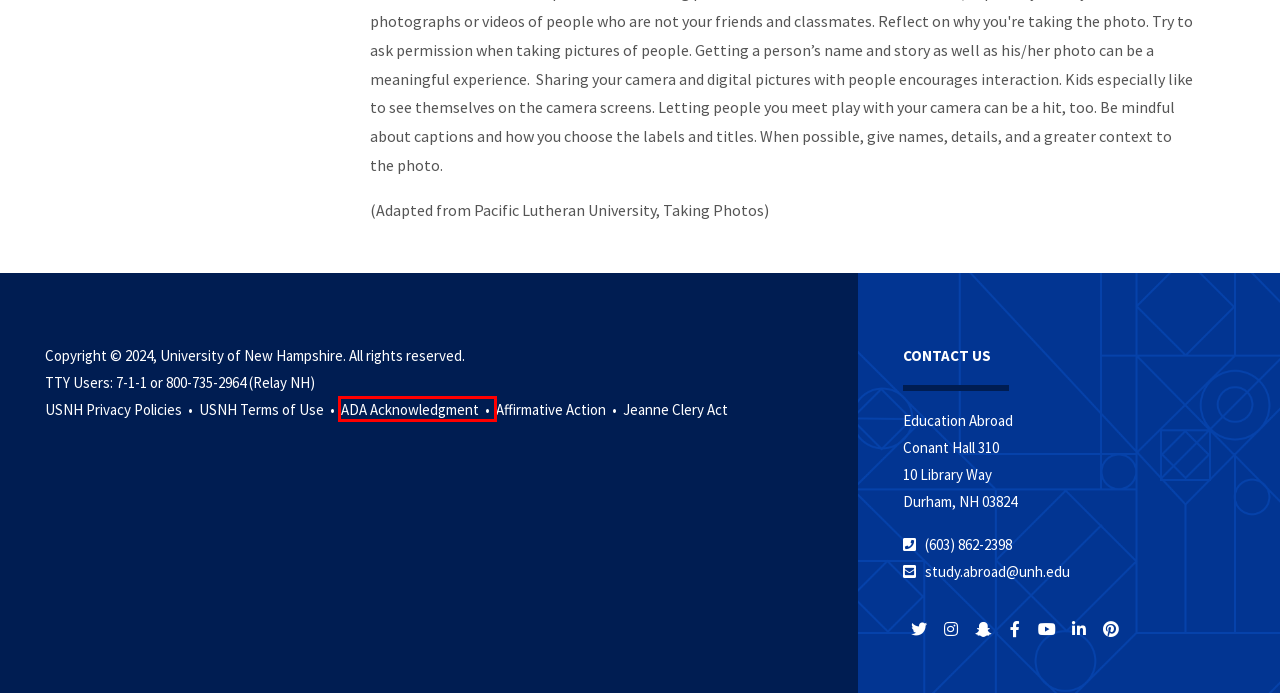Given a webpage screenshot with a red bounding box around a UI element, choose the webpage description that best matches the new webpage after clicking the element within the bounding box. Here are the candidates:
A. USY - Administrative Board | University System of New Hampshire
B. LinkedIn Login, Sign in | LinkedIn
C. University of New Hampshire | University of New Hampshire
D. UNH Affirmative Action and Equity Statement | Civil Rights & Equity Office
E. Americans with Disabilities Act | University of New Hampshire
F. UNH Abroad (@unhabroad) | Snapchat Stories, Spotlight & Lenses
G. Department Statistics | Police Department
H. Terms of Use | University System of New Hampshire

E